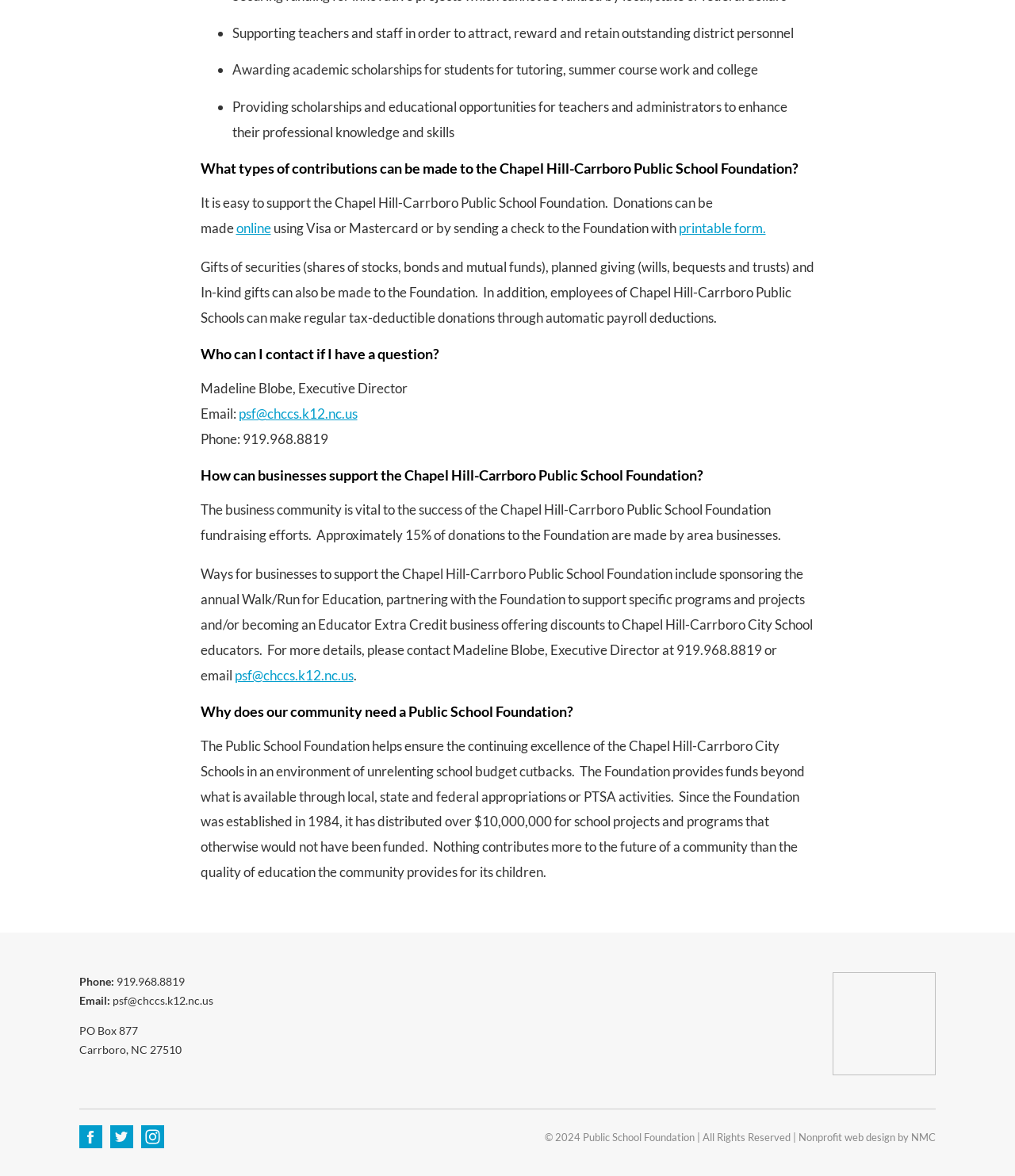Identify the bounding box coordinates of the clickable region required to complete the instruction: "Get the printable form". The coordinates should be given as four float numbers within the range of 0 and 1, i.e., [left, top, right, bottom].

[0.668, 0.187, 0.754, 0.201]